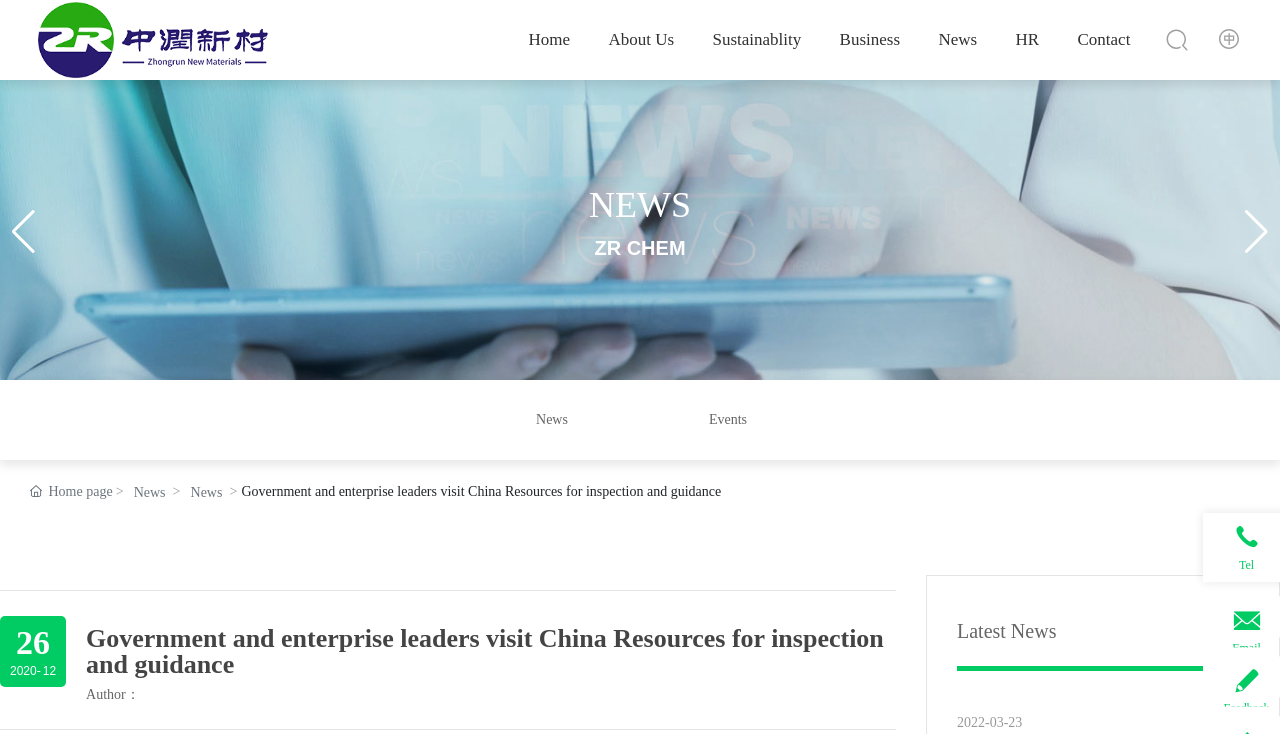Please give a short response to the question using one word or a phrase:
What is the contact information provided?

Tel